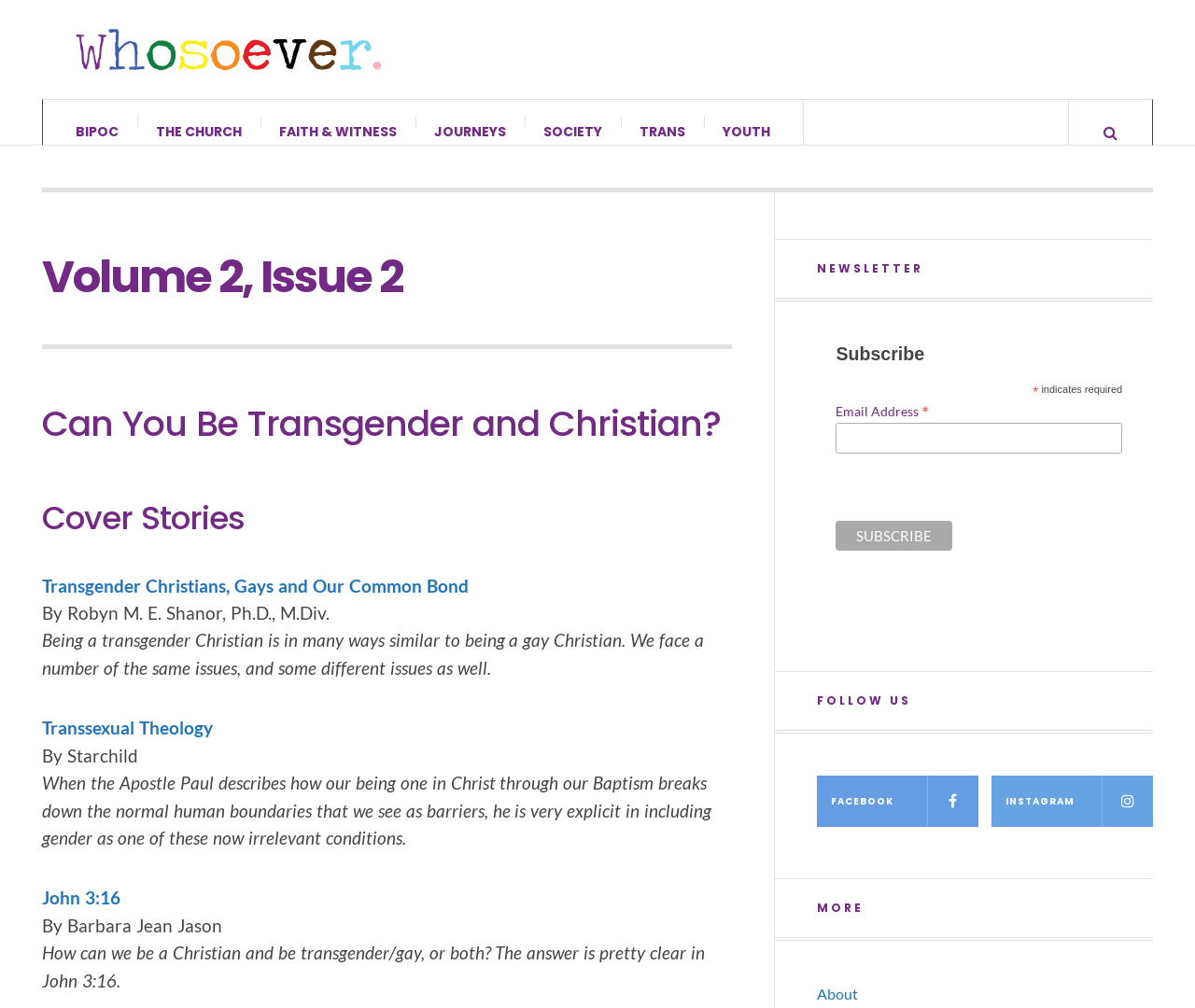Provide the bounding box coordinates, formatted as (top-left x, top-left y, bottom-right x, bottom-right y), with all values being floating point numbers between 0 and 1. Identify the bounding box of the UI element that matches the description: Toggle sidebar & navigation

None